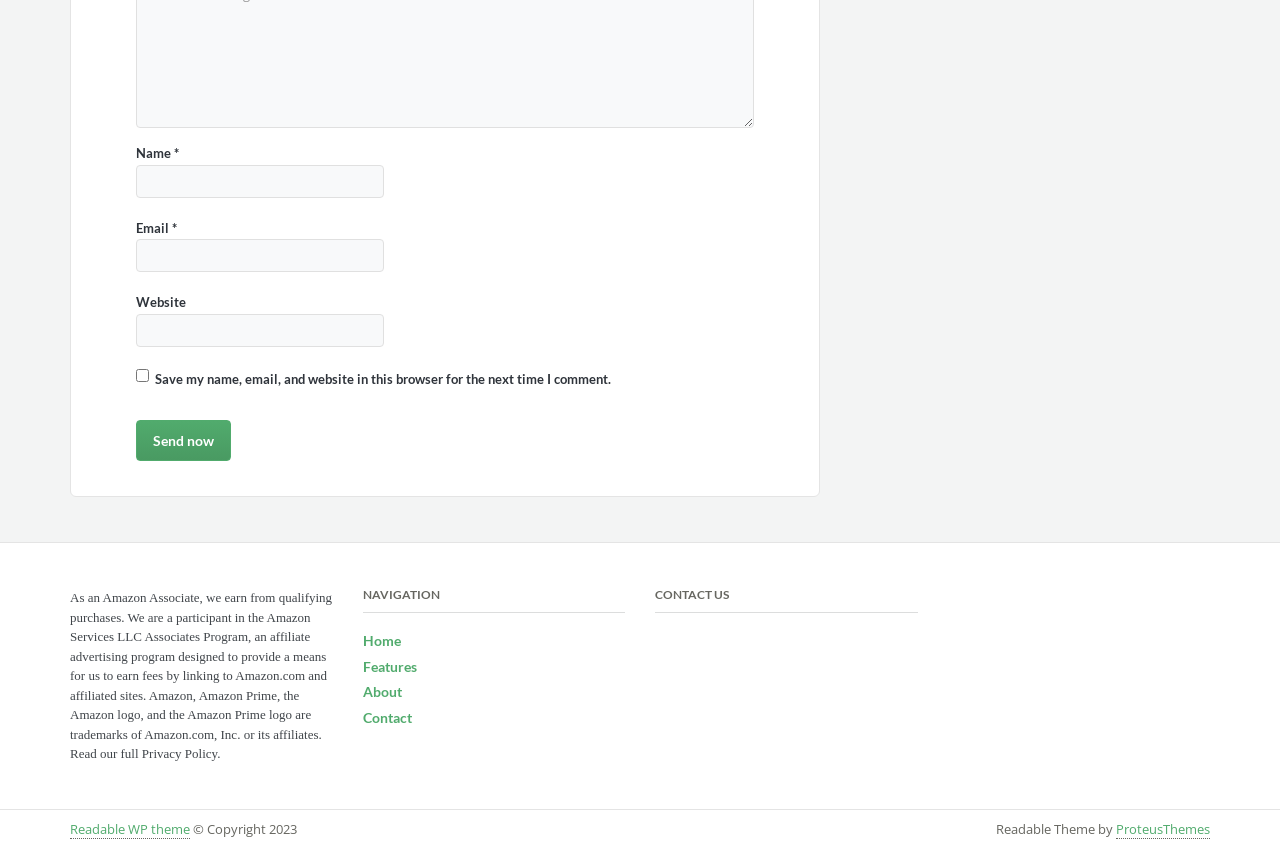What is the copyright year mentioned on the page?
Make sure to answer the question with a detailed and comprehensive explanation.

The text at the bottom of the page mentions '© Copyright 2023', which indicates that the copyright year mentioned on the page is 2023.